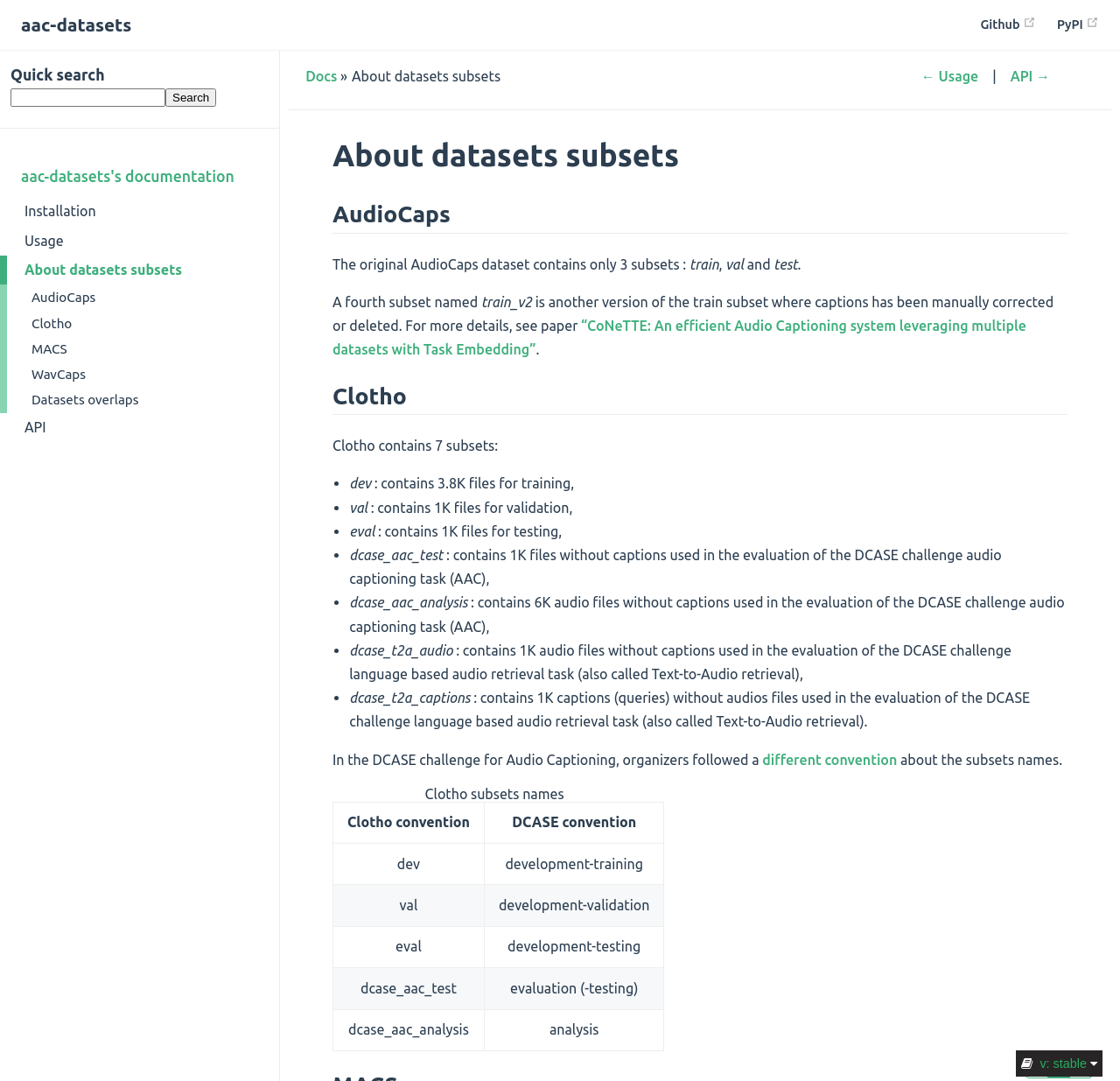Identify the bounding box coordinates necessary to click and complete the given instruction: "Learn about Clotho subsets".

[0.297, 0.353, 0.953, 0.384]